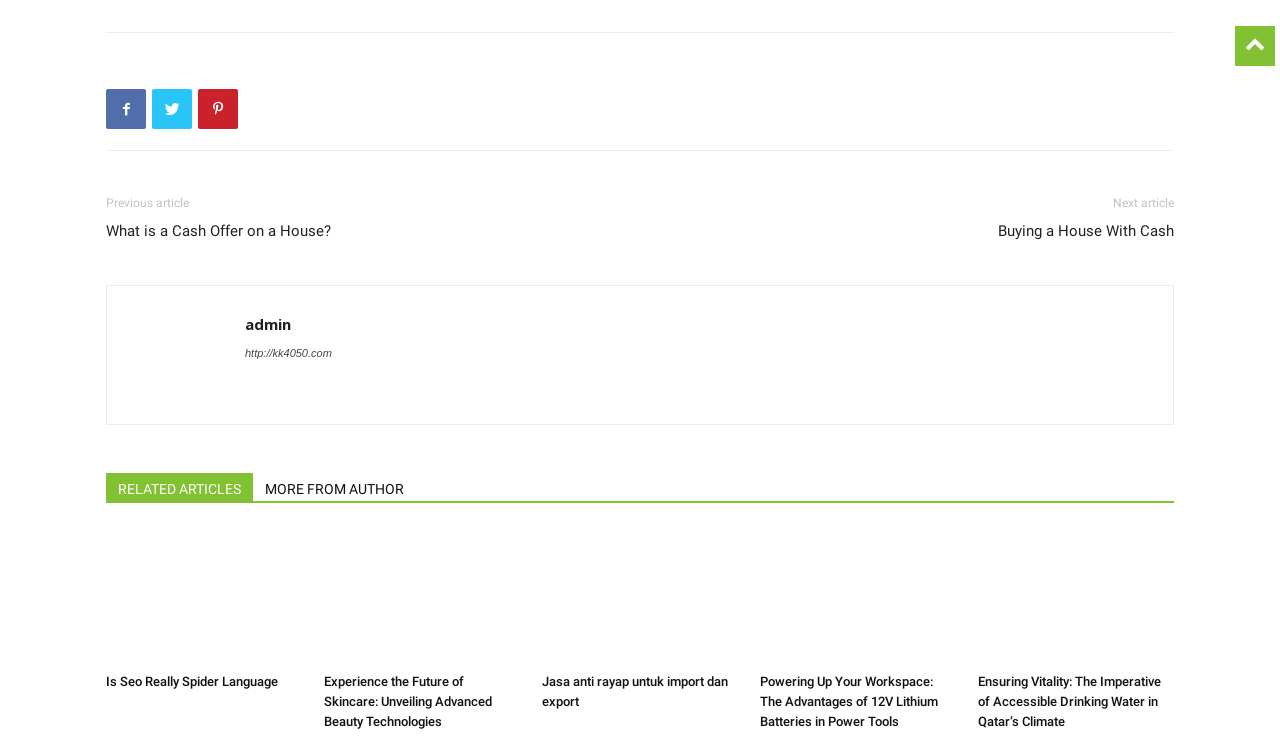What is the previous article about?
Using the screenshot, give a one-word or short phrase answer.

Cash Offer on a House